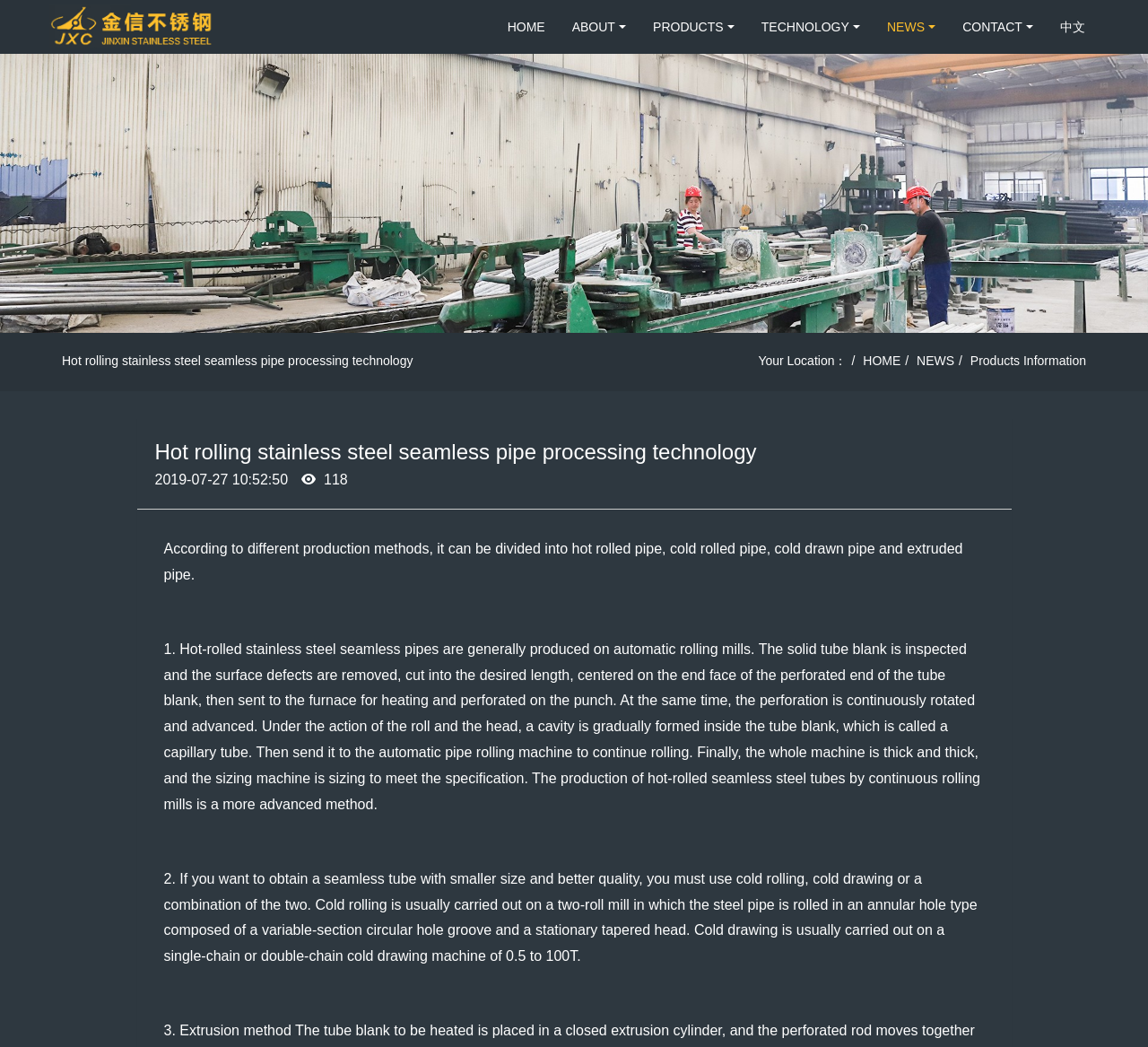What is the date mentioned on the webpage?
Based on the image, provide a one-word or brief-phrase response.

2019-07-27